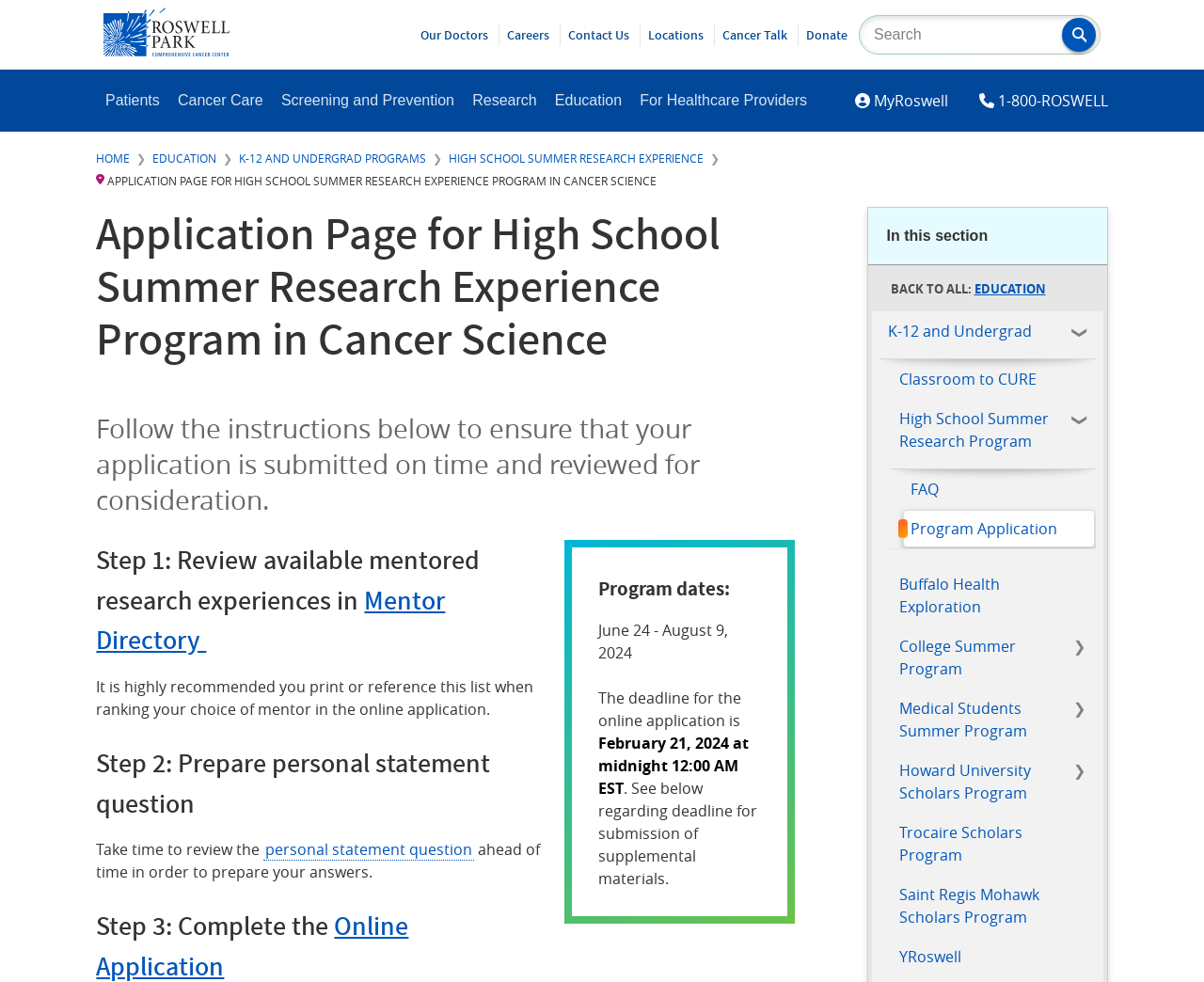Kindly determine the bounding box coordinates for the clickable area to achieve the given instruction: "Click on Patients".

[0.08, 0.071, 0.14, 0.134]